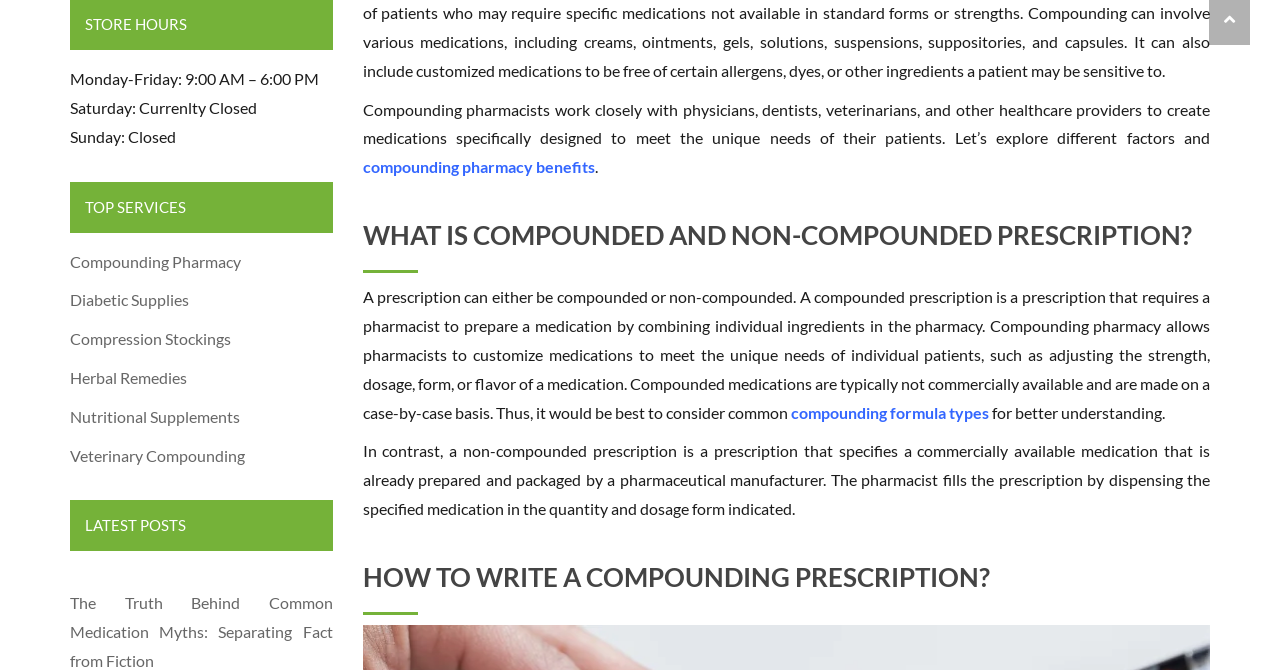Identify the bounding box coordinates of the part that should be clicked to carry out this instruction: "Explore compounding formula types".

[0.618, 0.601, 0.772, 0.629]